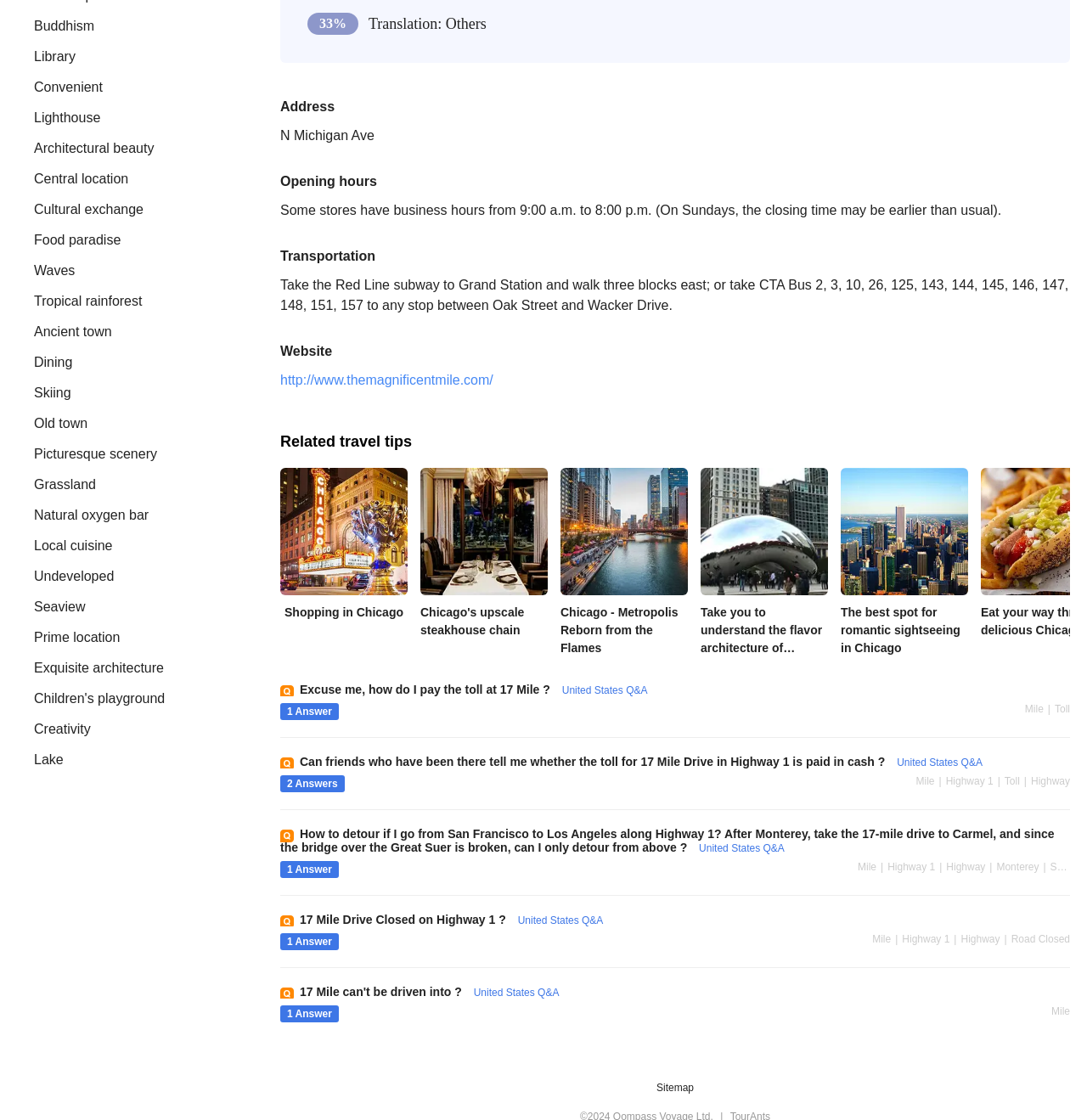Reply to the question with a single word or phrase:
How do I get to the location using public transportation?

Take the Red Line subway to Grand Station and walk three blocks east